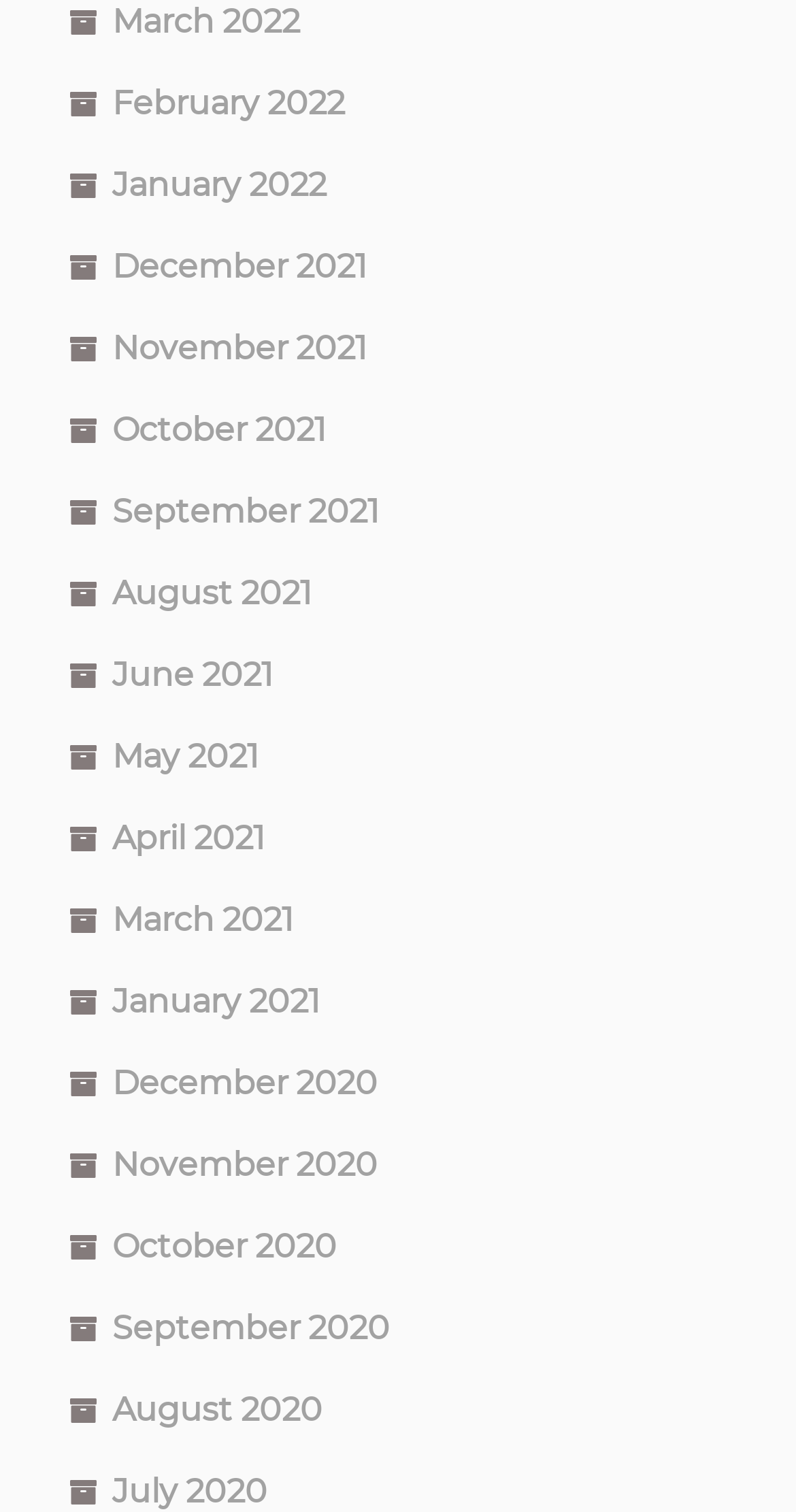Please locate the bounding box coordinates of the region I need to click to follow this instruction: "go to February 2022".

[0.141, 0.055, 0.433, 0.081]